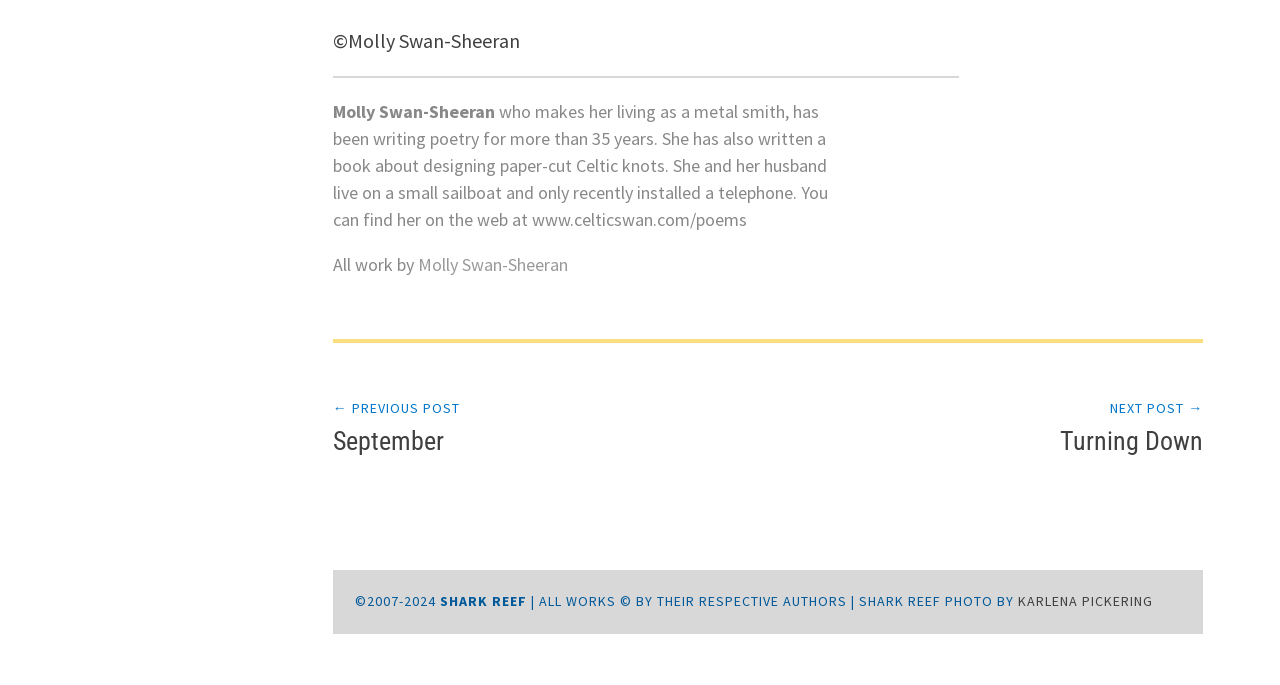Respond with a single word or phrase to the following question:
What is the title of the first poem?

The Littoral Zone